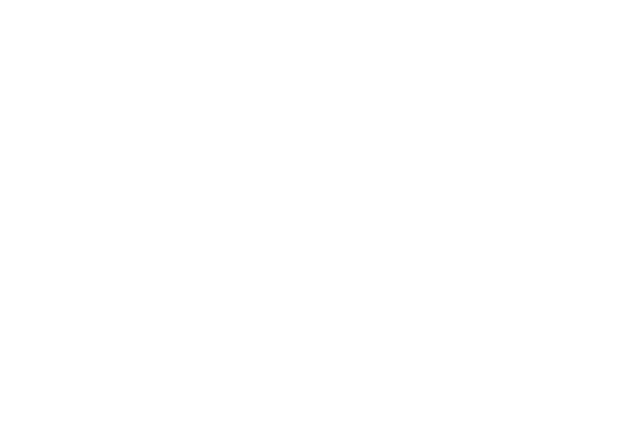What is the primary inspiration for the project's fluid dynamics?
Refer to the image and give a detailed answer to the question.

The caption states that the fluid dynamics of the Shapingba project are inspired by the movement of high-speed trains, which is reflected in the modern and sleek design of the development.